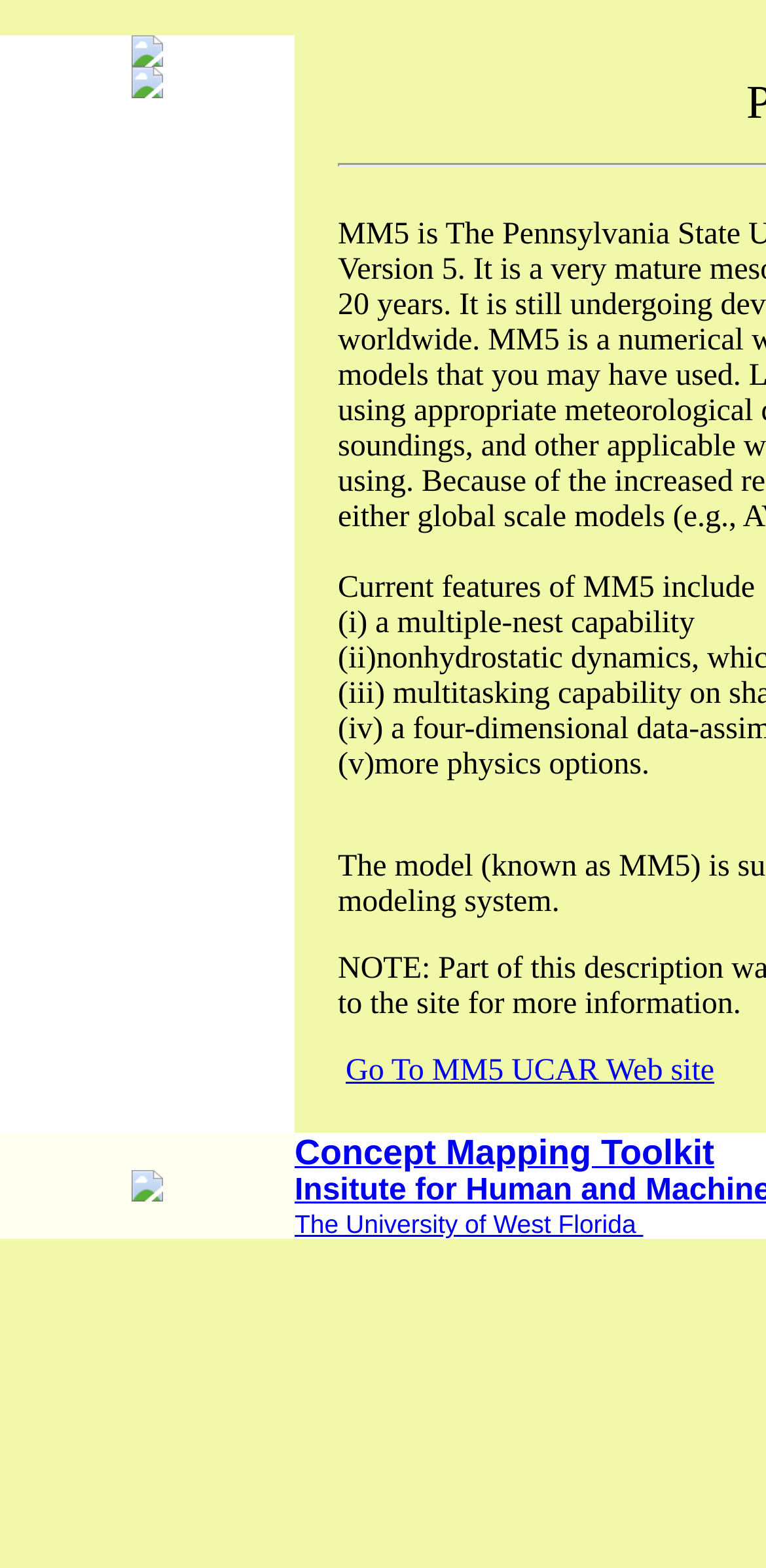Using the provided description The University of West Florida, find the bounding box coordinates for the UI element. Provide the coordinates in (top-left x, top-left y, bottom-right x, bottom-right y) format, ensuring all values are between 0 and 1.

[0.385, 0.771, 0.84, 0.79]